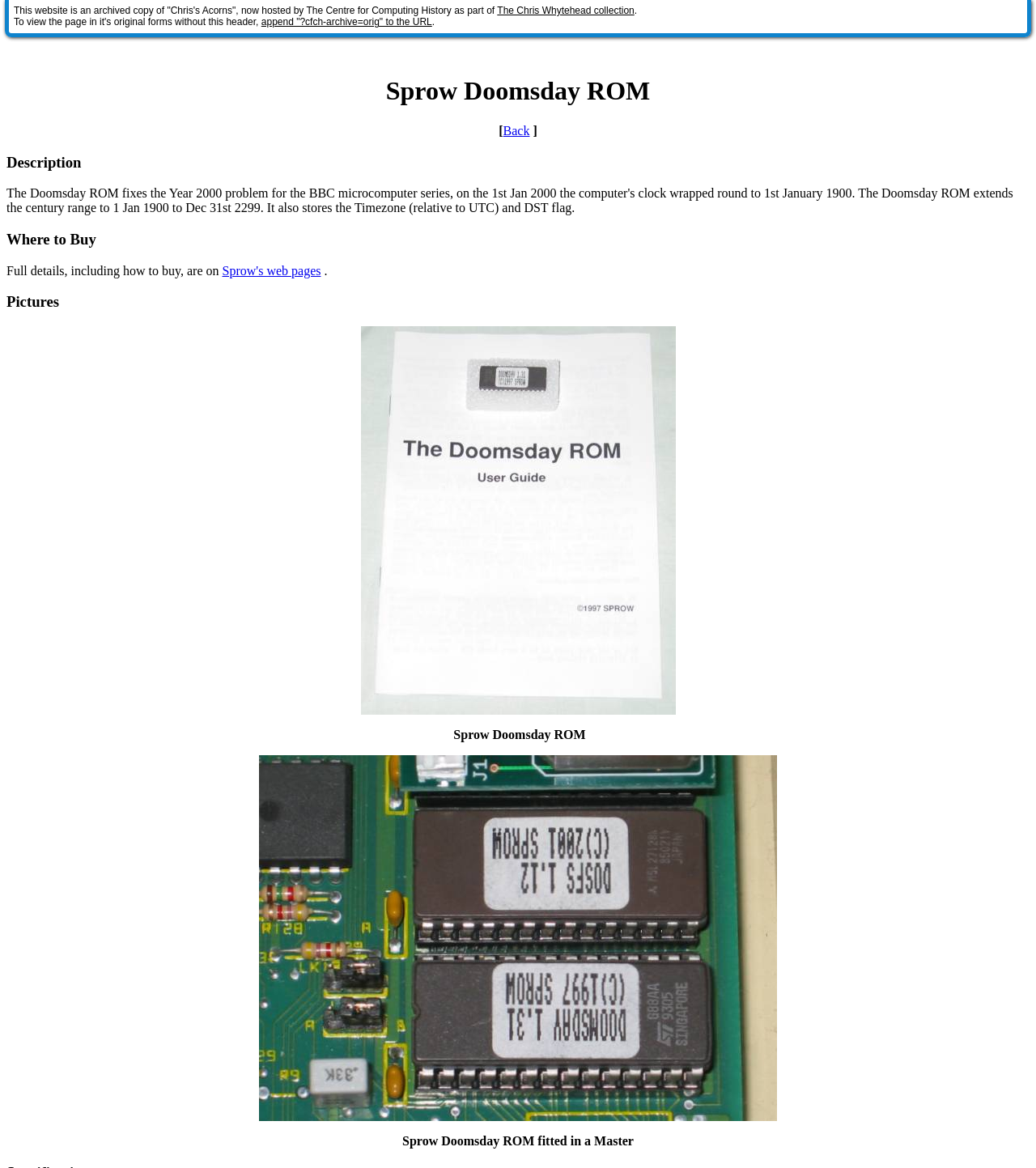Where can I find full details on how to buy?
Look at the image and respond to the question as thoroughly as possible.

I found the answer by reading the text 'Full details, including how to buy, are on Sprow's web pages' which indicates that the webpage provides a link to Sprow's web pages where full details on how to buy can be found.